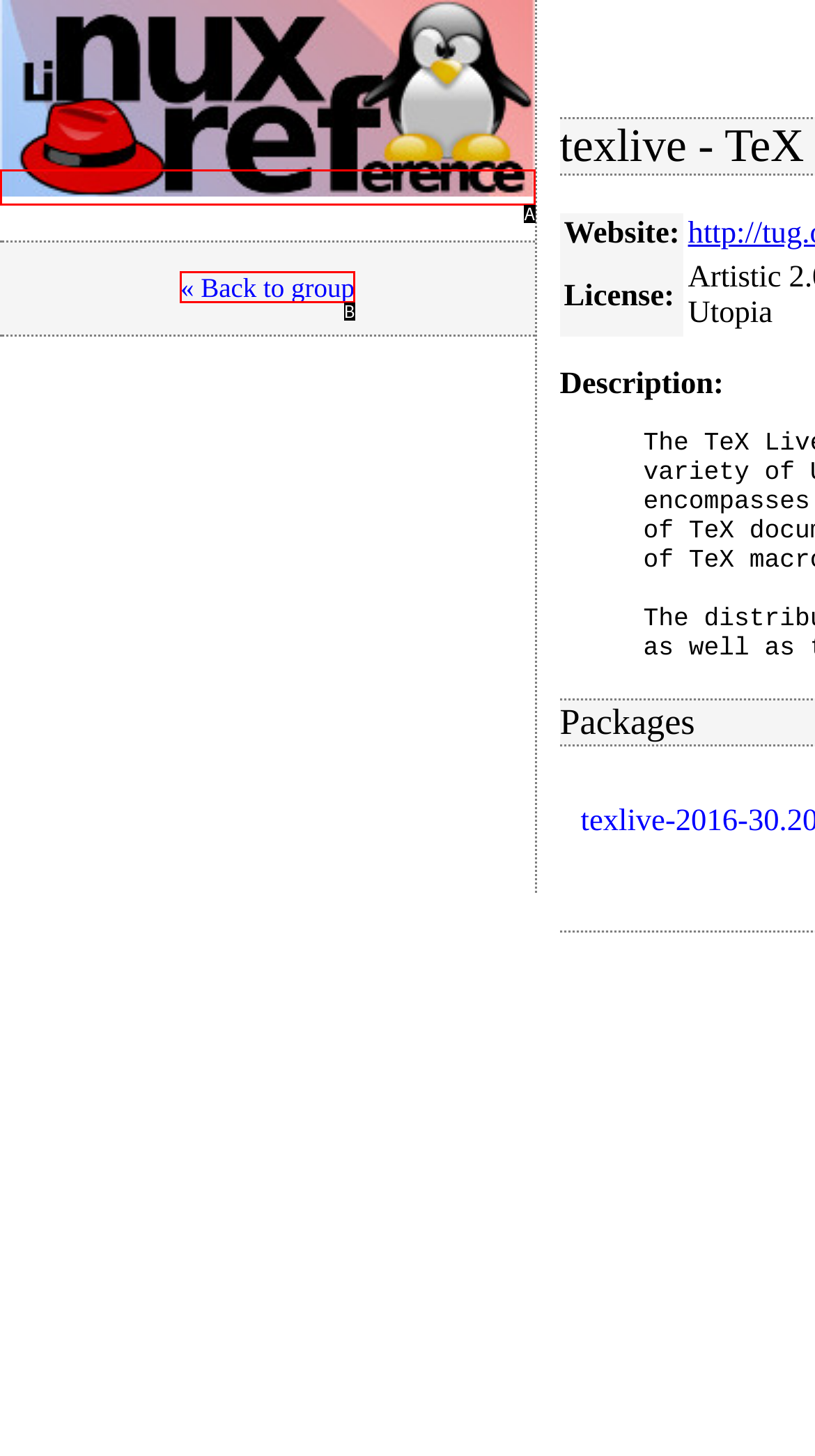Determine which HTML element best fits the description: « Back to group
Answer directly with the letter of the matching option from the available choices.

B